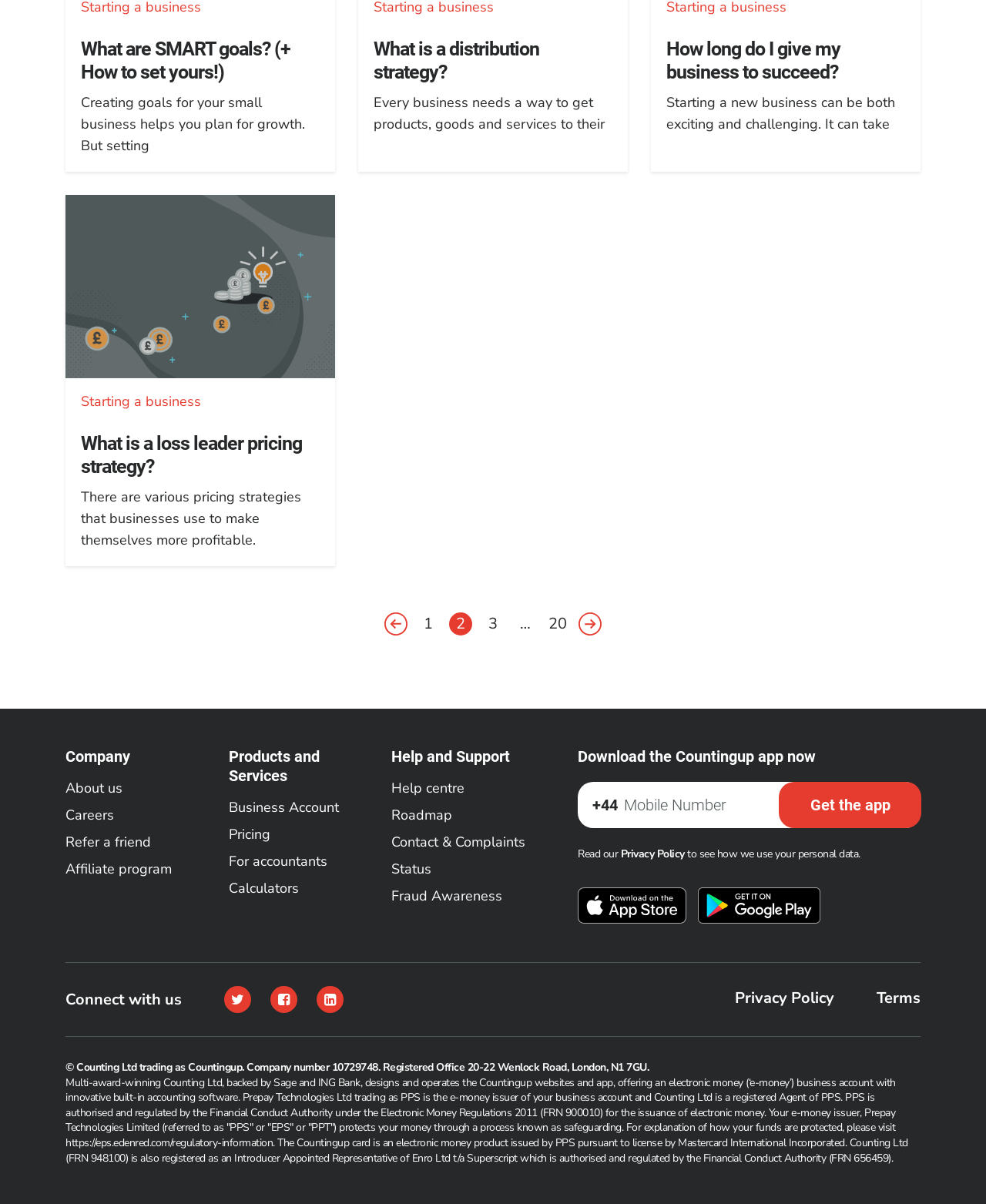Determine the bounding box coordinates of the UI element described by: "parent_node: Search for: value="Search"".

None